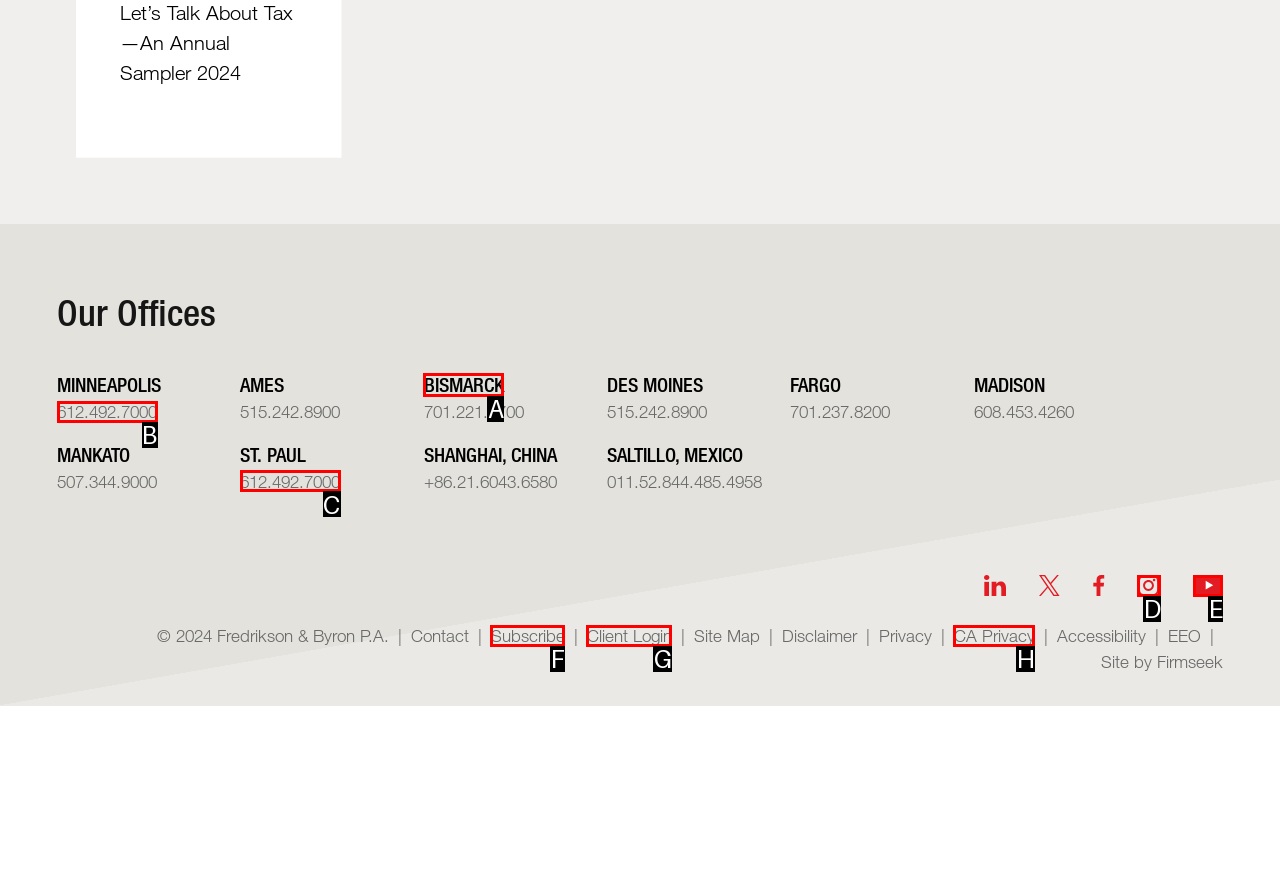Choose the option that best matches the description: CA Privacy
Indicate the letter of the matching option directly.

H